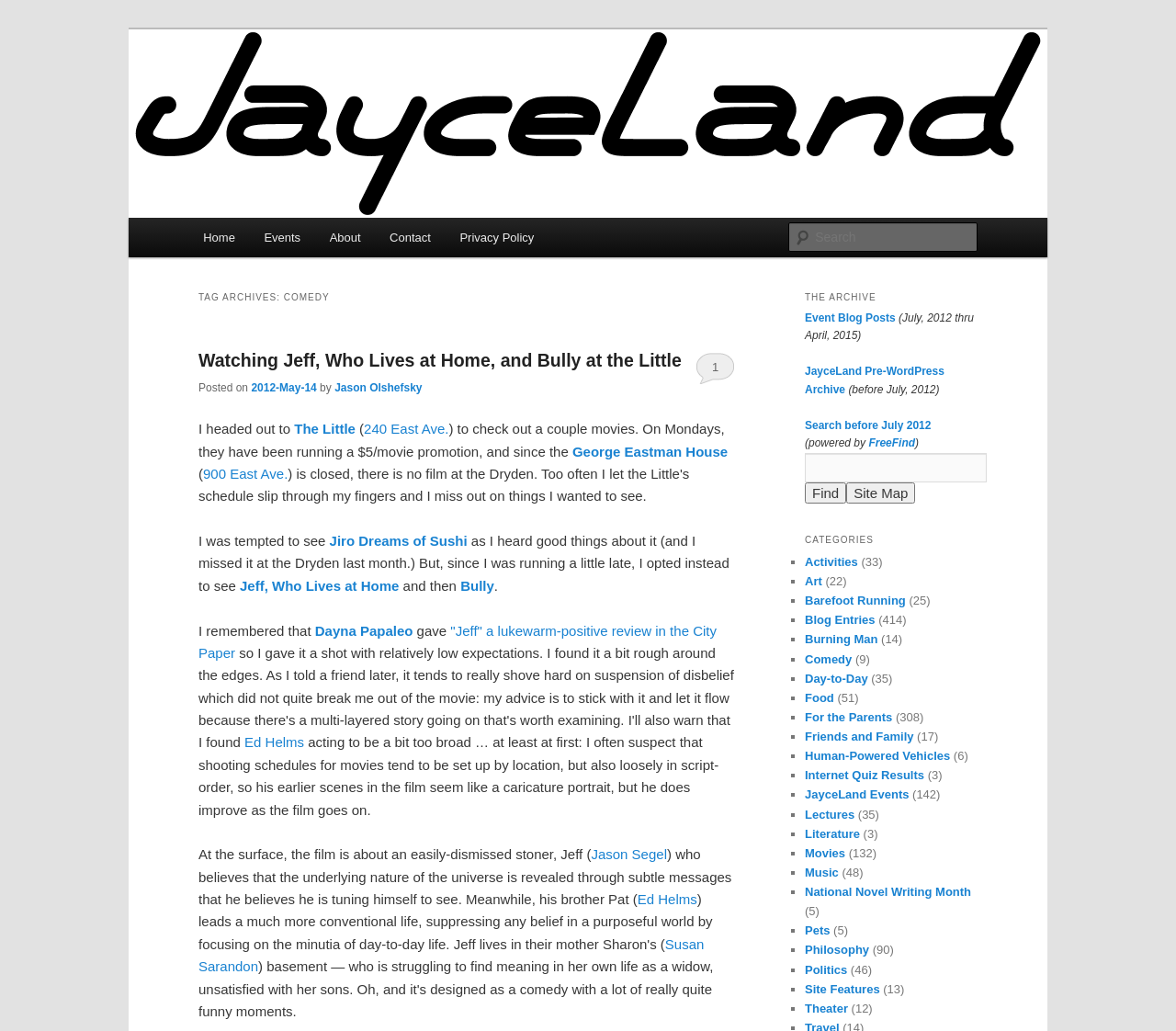What is the name of the author of the article?
Kindly offer a detailed explanation using the data available in the image.

The author of the article is mentioned in the text 'by Jason Olshefsky', which is located near the top of the article.